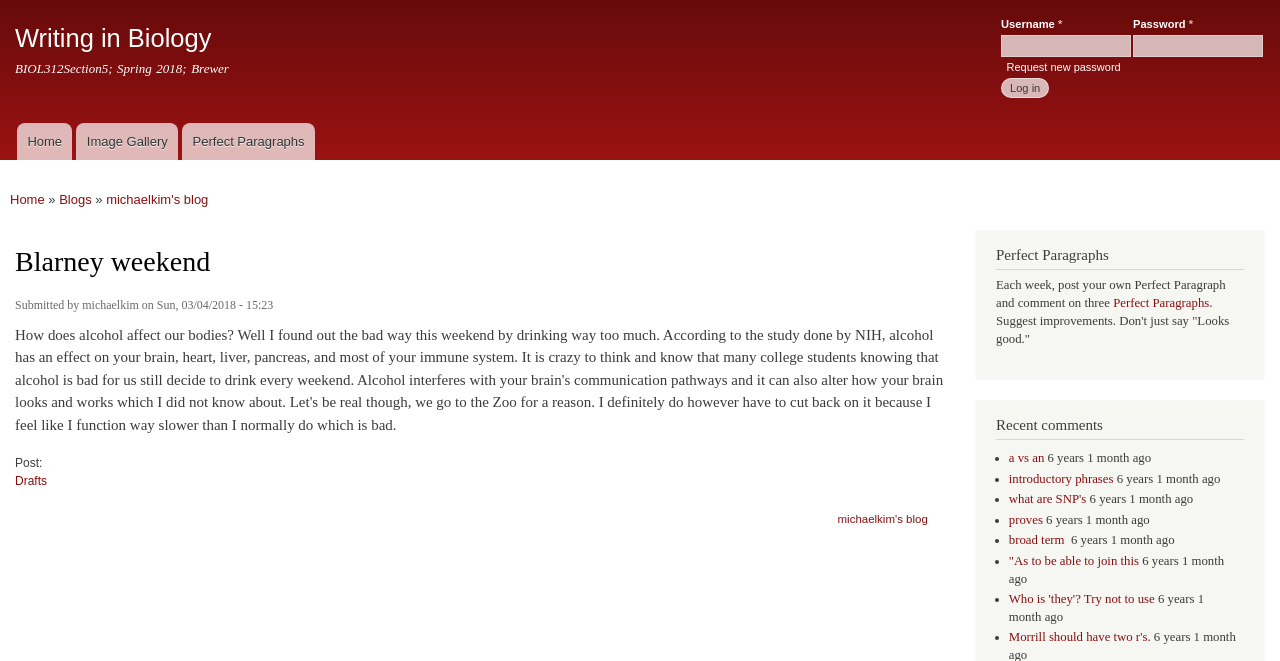Determine the bounding box coordinates for the HTML element described here: "parent_node: Username * name="name"".

[0.782, 0.053, 0.884, 0.086]